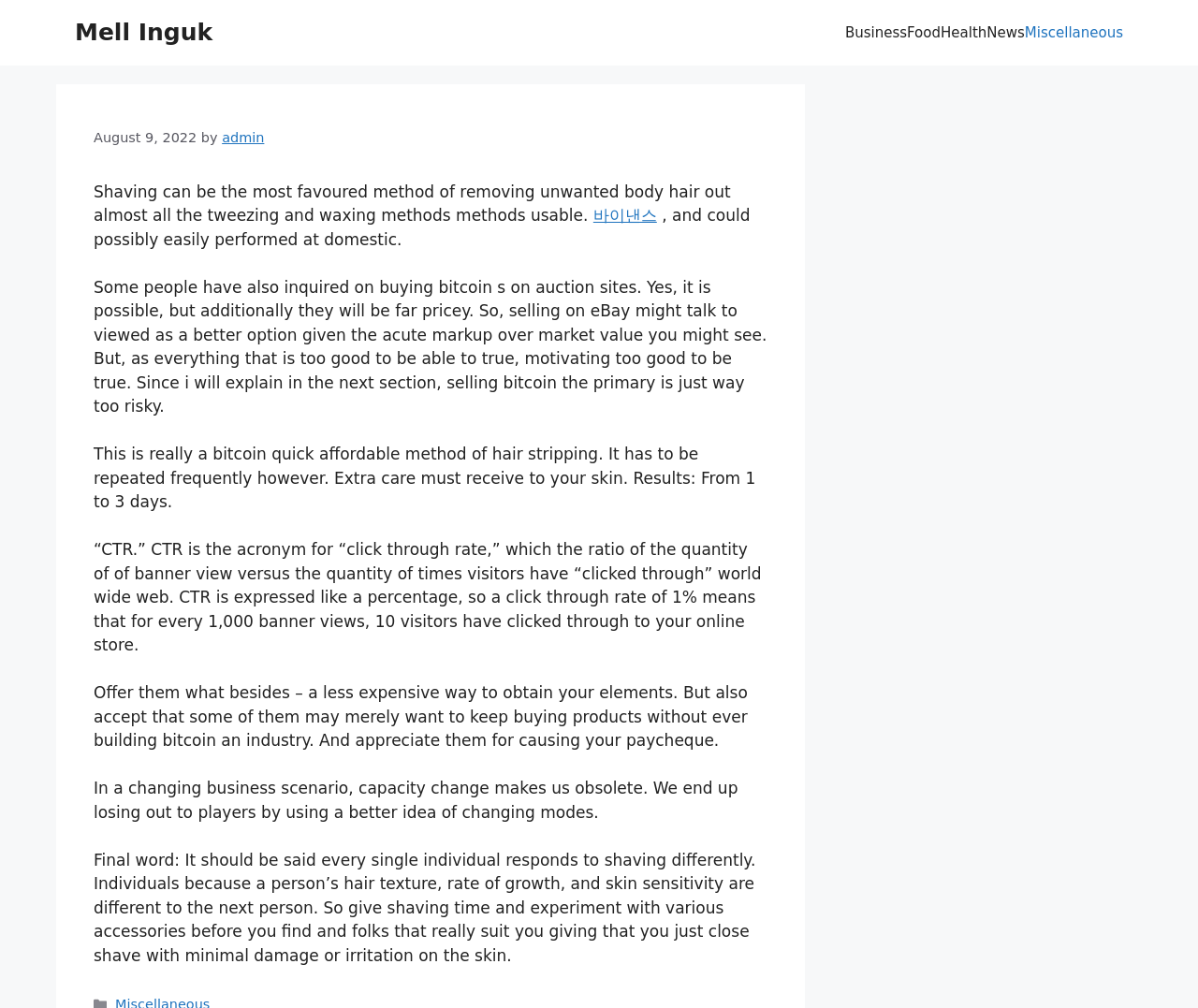Answer this question using a single word or a brief phrase:
What is the author of the article?

admin